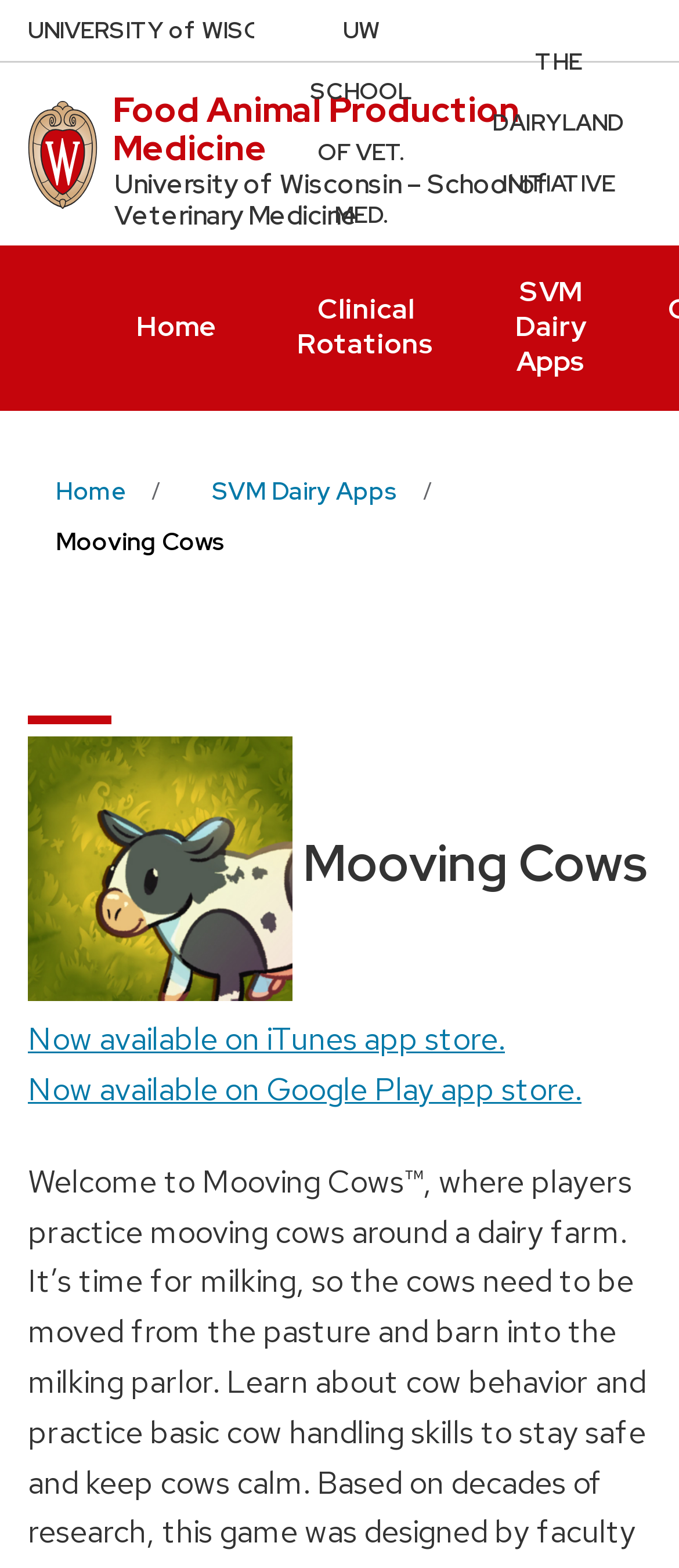Identify the coordinates of the bounding box for the element described below: "Skip to main content". Return the coordinates as four float numbers between 0 and 1: [left, top, right, bottom].

[0.0, 0.0, 0.025, 0.011]